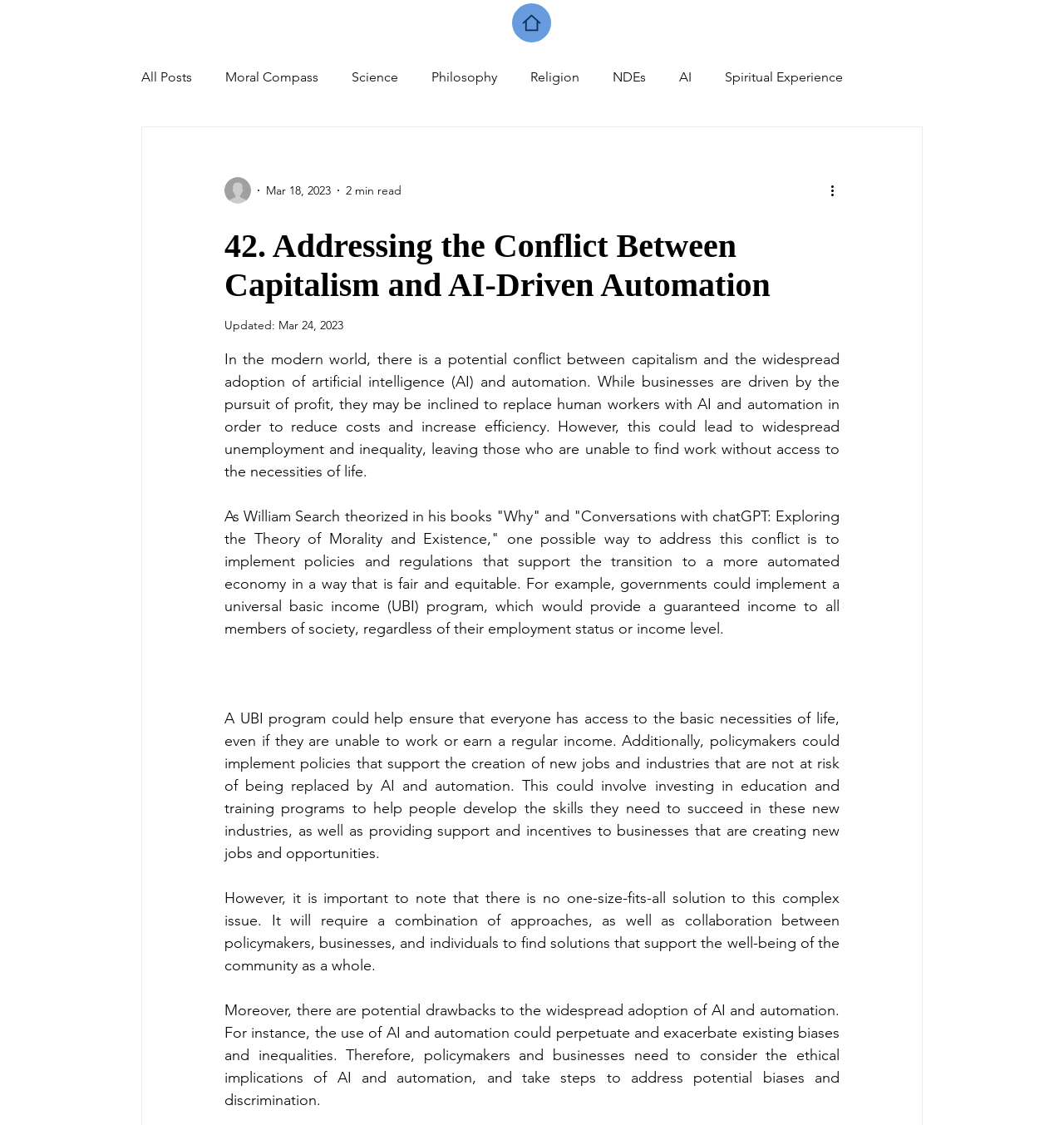What is the topic of the blog post?
Please give a detailed and elaborate answer to the question.

I determined the topic of the blog post by reading the heading '42. Addressing the Conflict Between Capitalism and AI-Driven Automation' and the subsequent paragraphs that discuss the potential conflict between capitalism and the widespread adoption of artificial intelligence (AI) and automation.